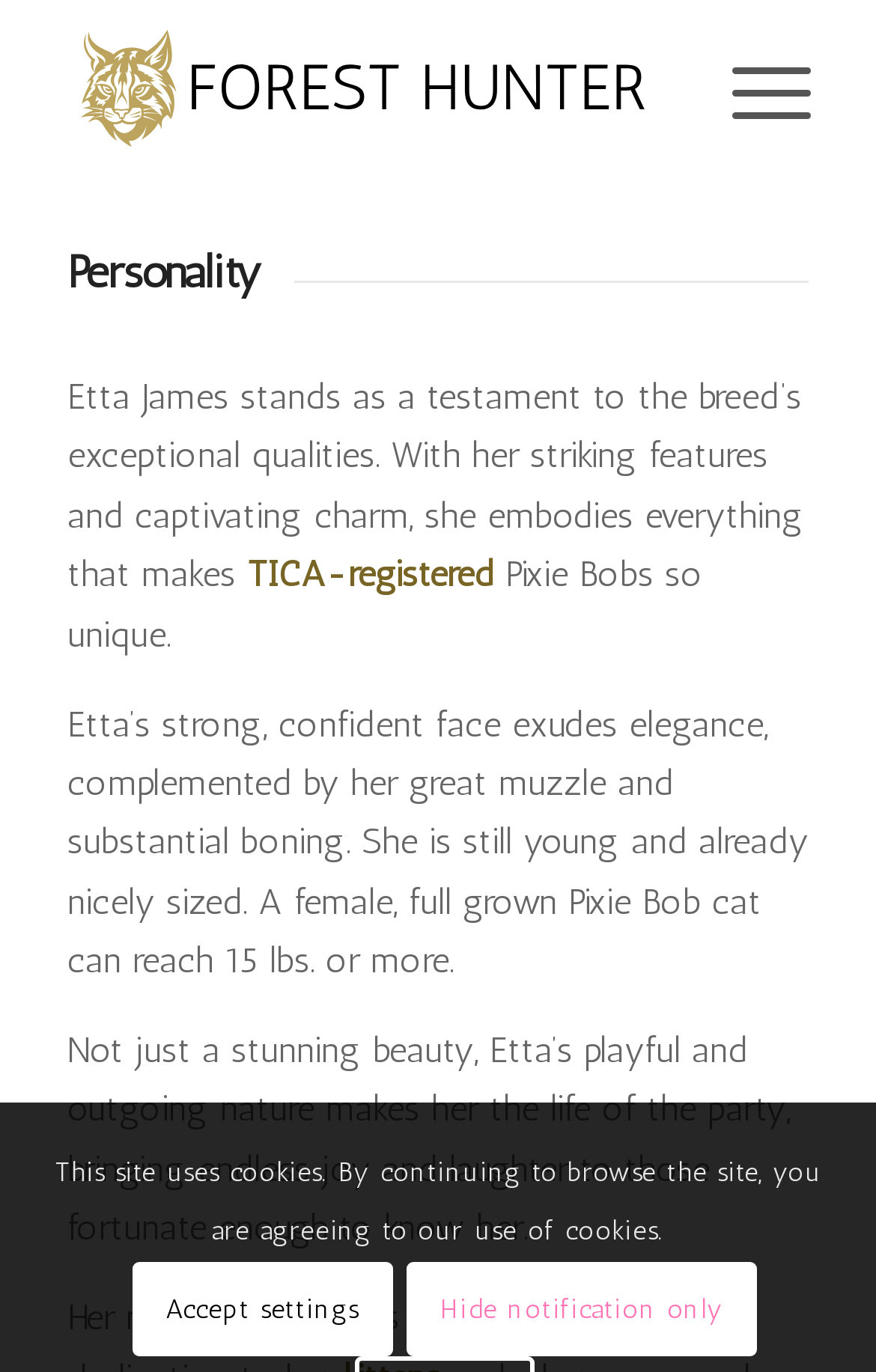What is special about Etta James?
We need a detailed and exhaustive answer to the question. Please elaborate.

The webpage describes Etta James as a testament to the breed's exceptional qualities, with her striking features and captivating charm, which makes her unique.